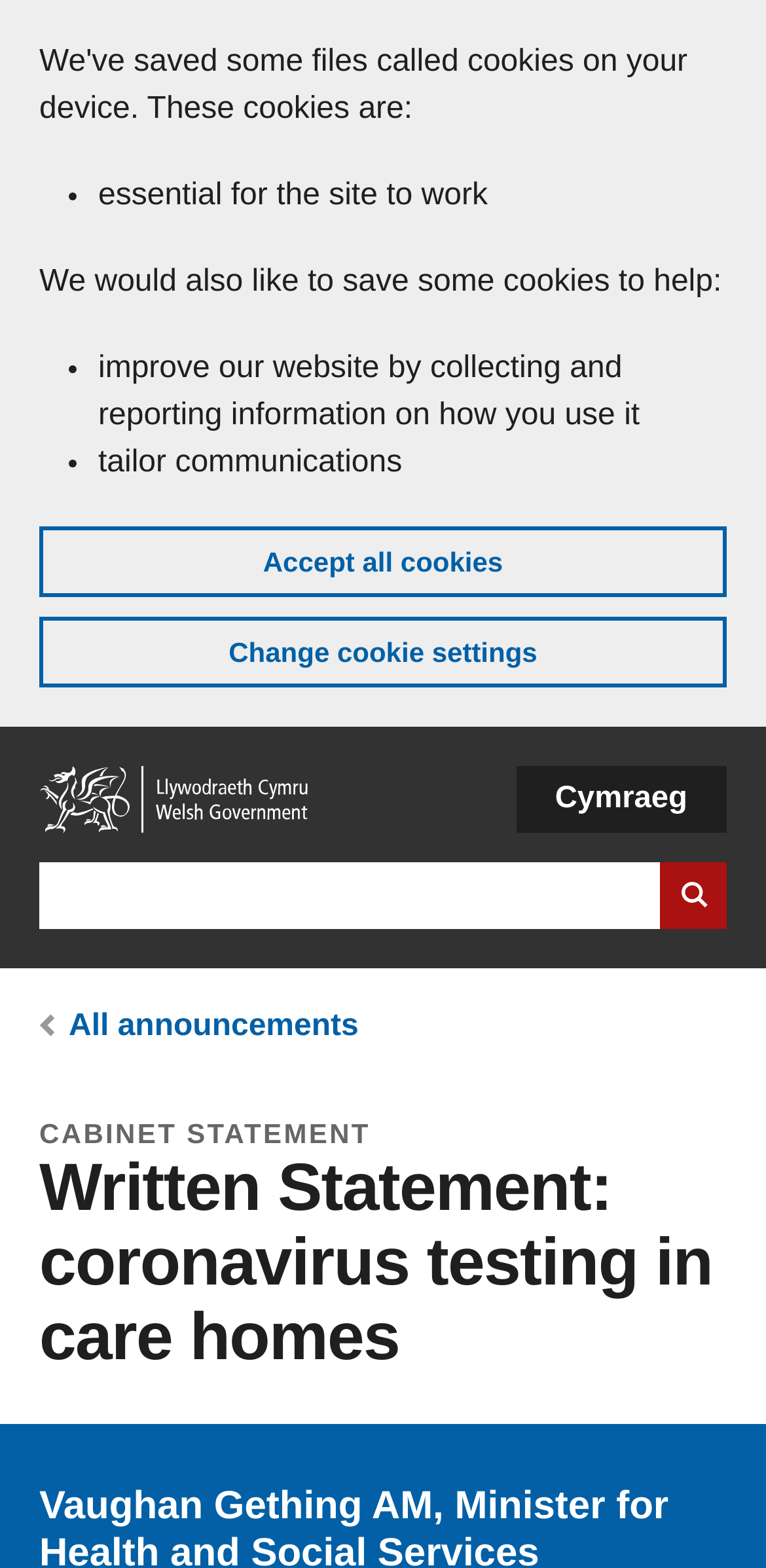Determine the bounding box coordinates of the clickable element to achieve the following action: 'Switch to Welsh language'. Provide the coordinates as four float values between 0 and 1, formatted as [left, top, right, bottom].

[0.673, 0.489, 0.949, 0.531]